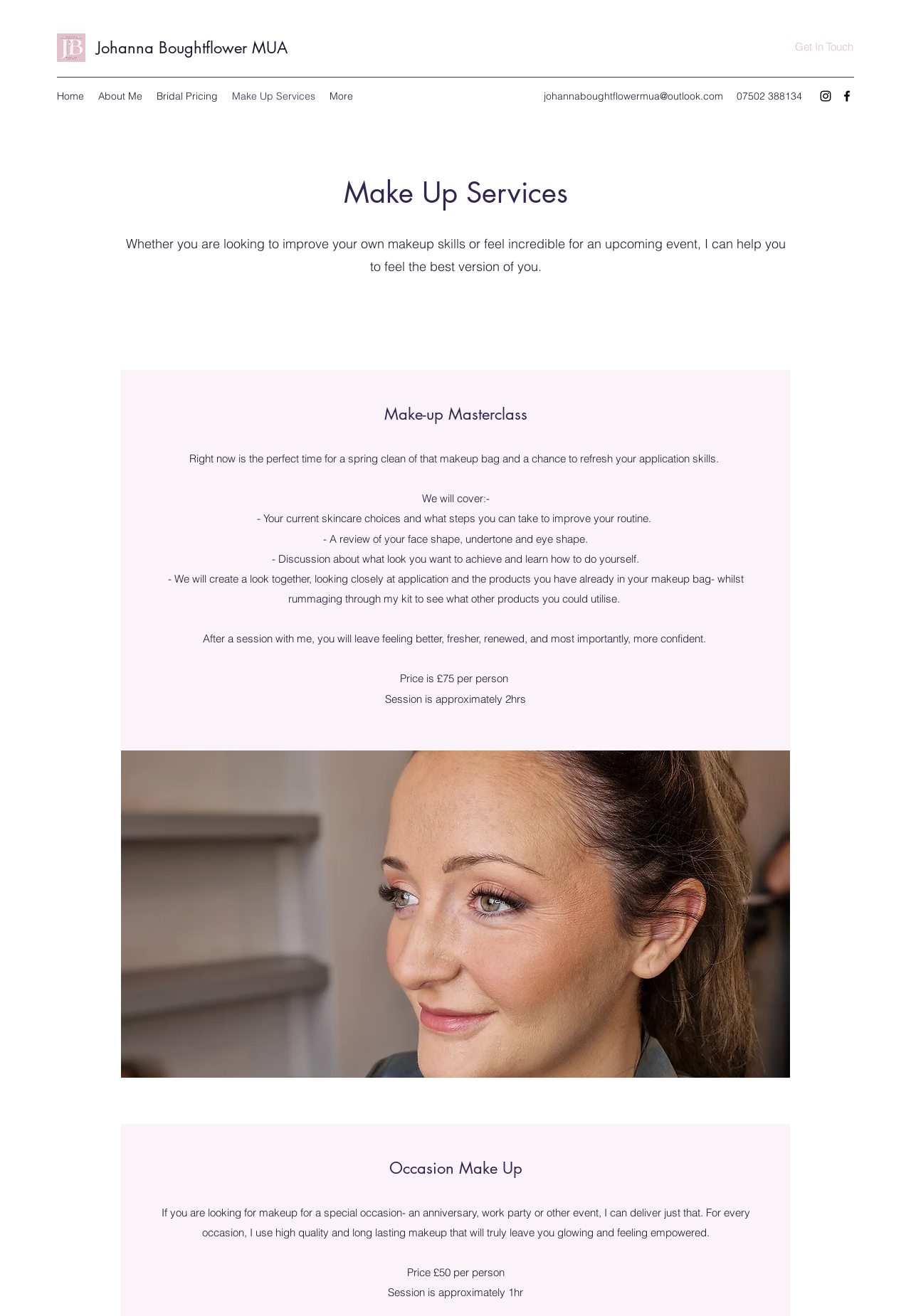Find the bounding box coordinates of the element to click in order to complete this instruction: "Get in touch via email". The bounding box coordinates must be four float numbers between 0 and 1, denoted as [left, top, right, bottom].

[0.597, 0.068, 0.794, 0.078]